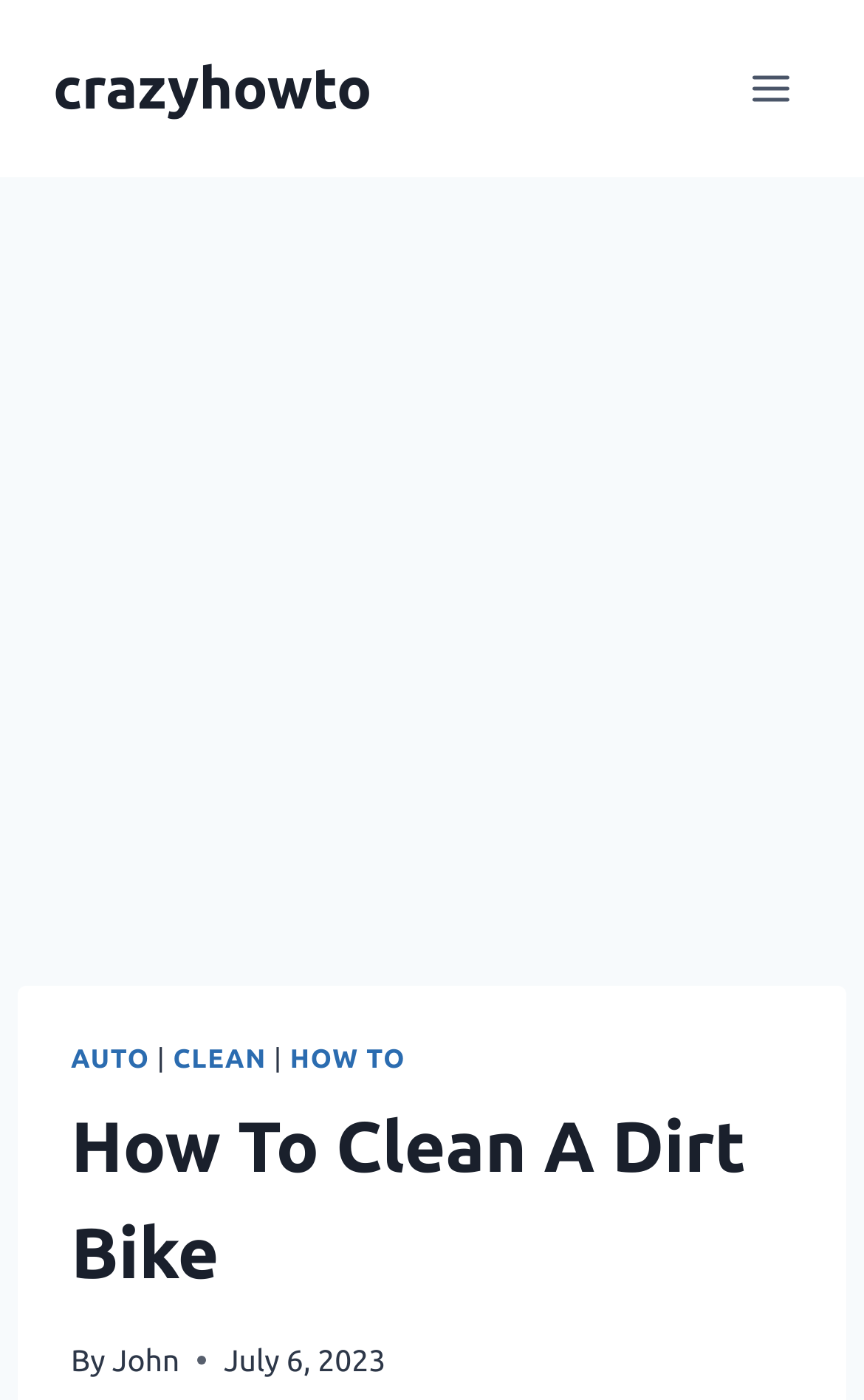What is the purpose of the webpage?
Refer to the image and answer the question using a single word or phrase.

Guide on cleaning dirt bike